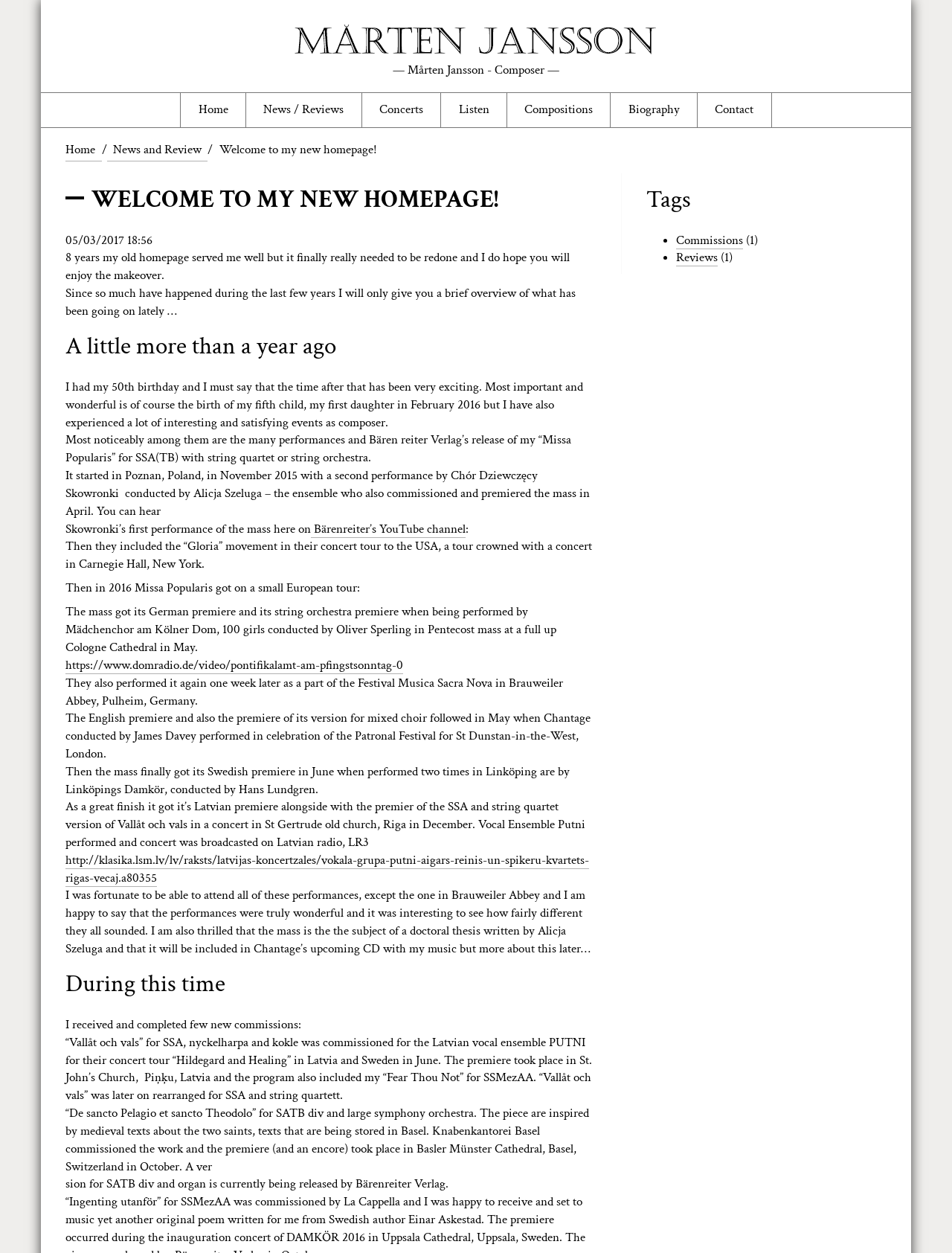Provide the bounding box coordinates for the area that should be clicked to complete the instruction: "Listen to the composer's music".

[0.463, 0.074, 0.533, 0.102]